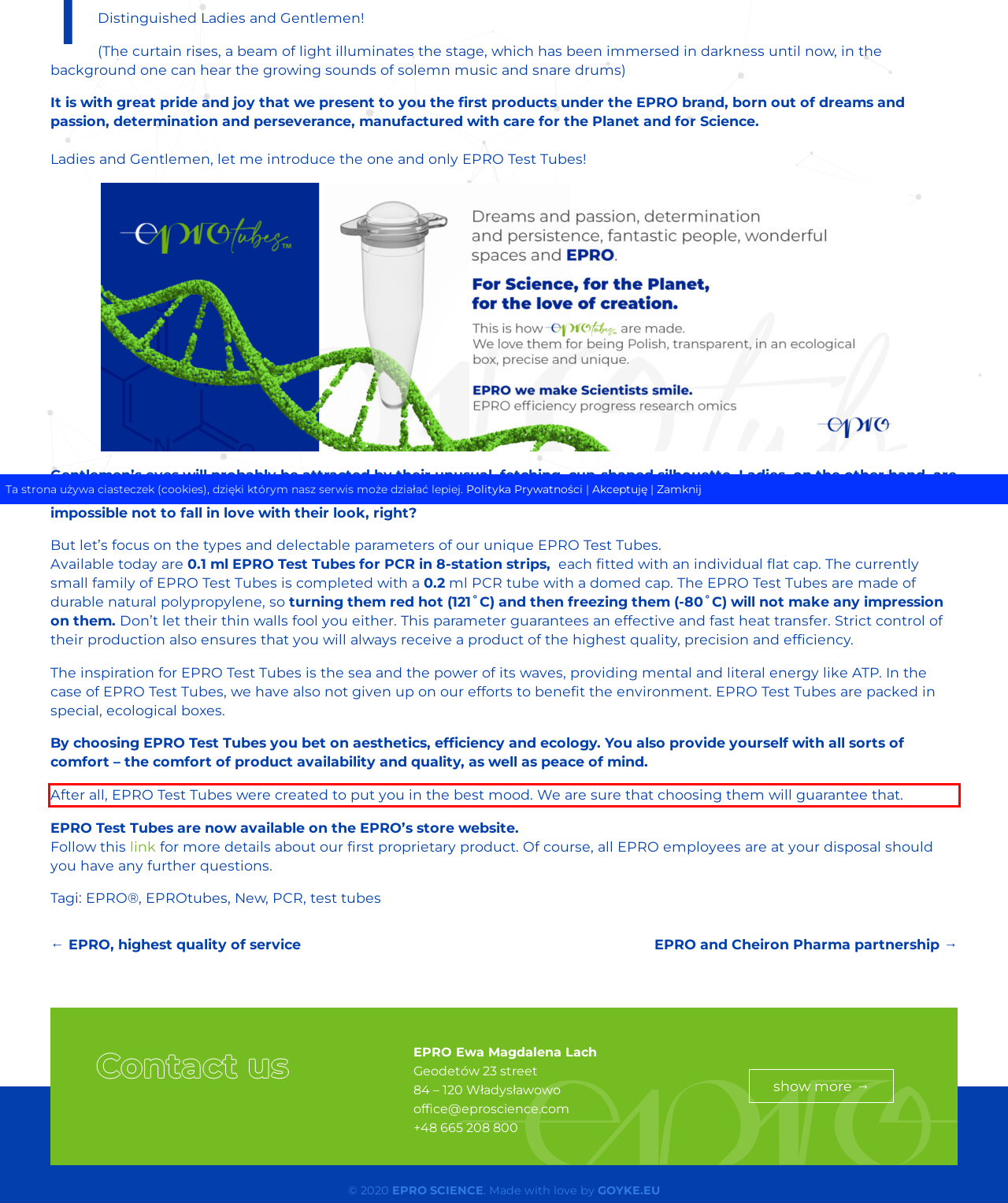Analyze the webpage screenshot and use OCR to recognize the text content in the red bounding box.

After all, EPRO Test Tubes were created to put you in the best mood. We are sure that choosing them will guarantee that.